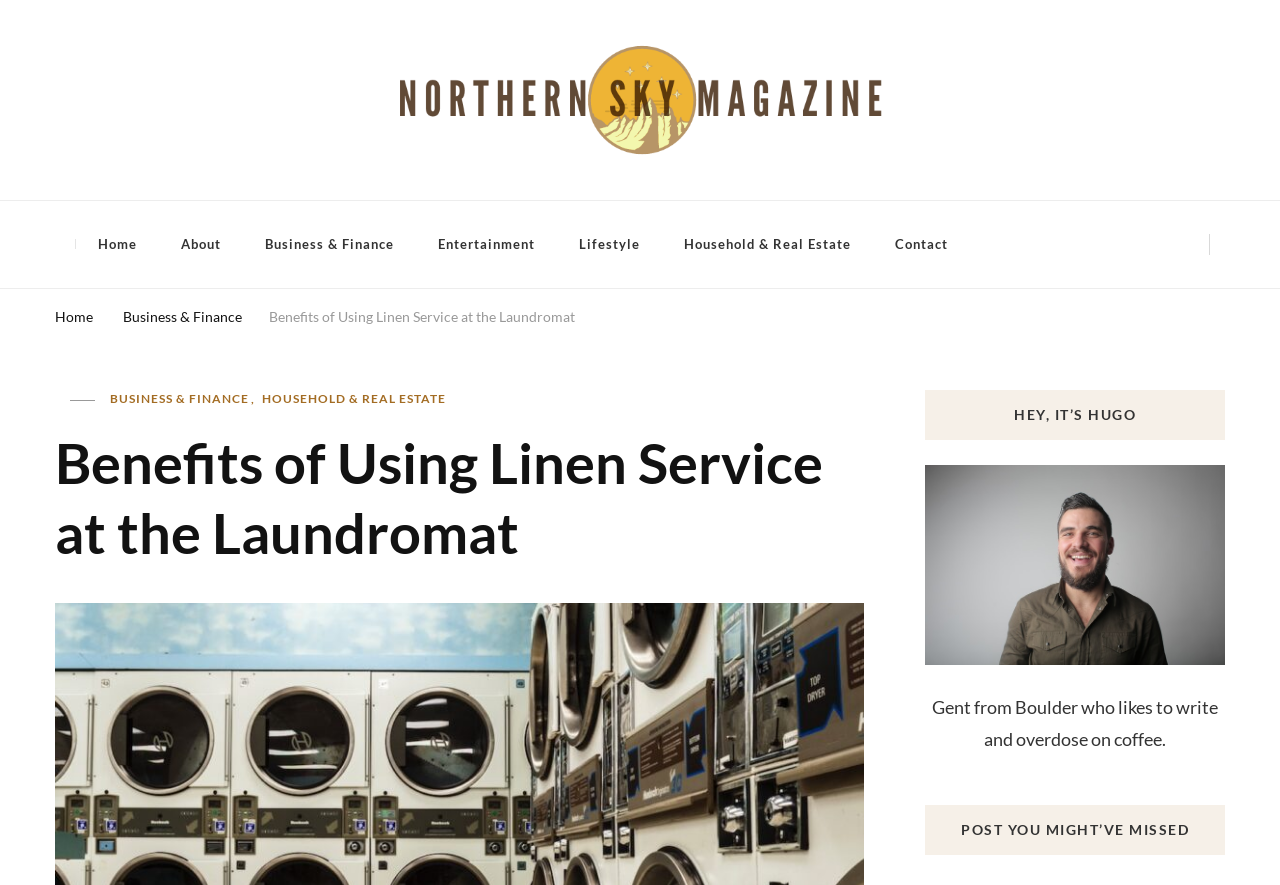What is the bounding box coordinate of the 'Mobile' section?
Give a single word or phrase as your answer by examining the image.

[0.059, 0.238, 0.758, 0.314]